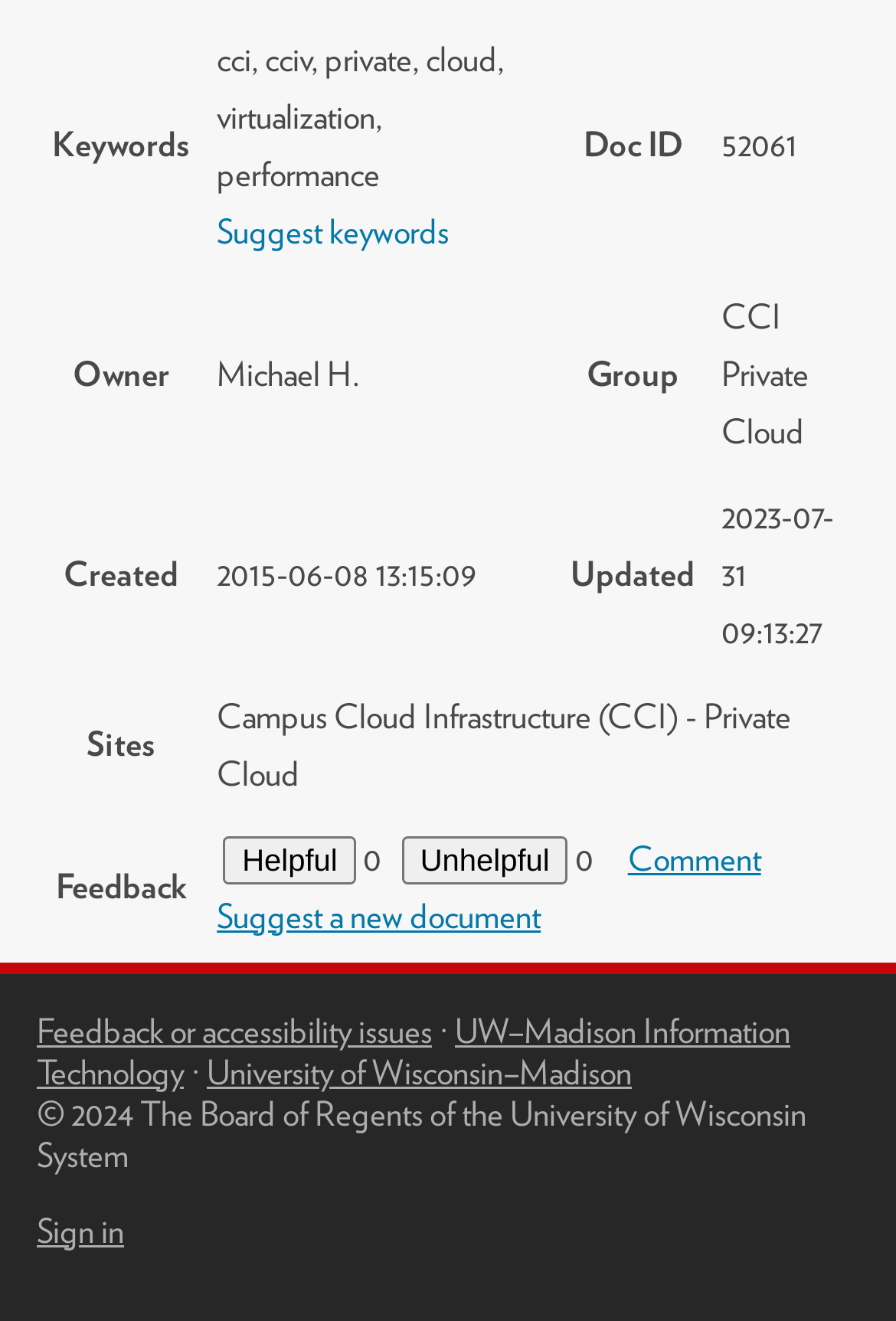What is the creation date of the document?
Using the visual information from the image, give a one-word or short-phrase answer.

2015-06-08 13:15:09